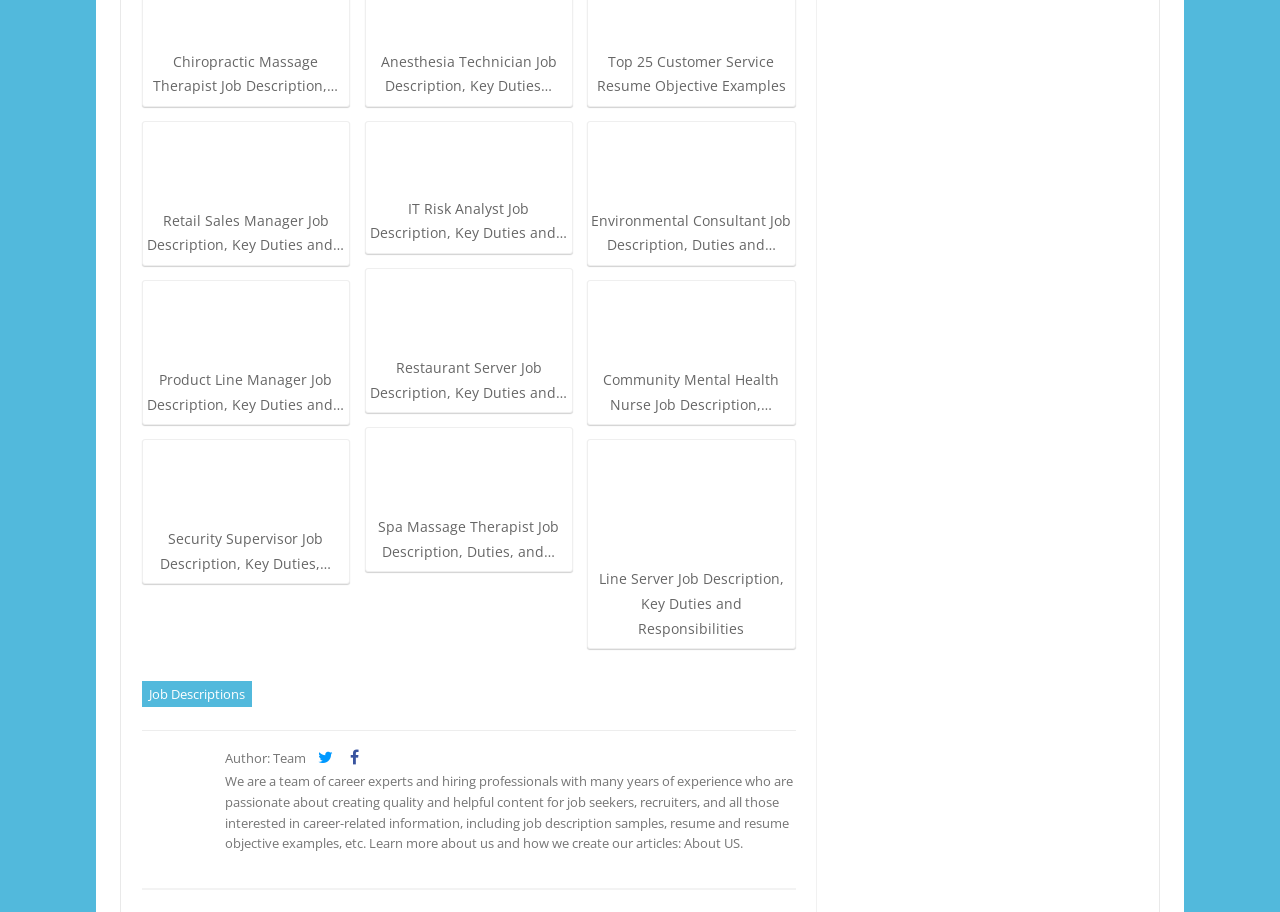Please specify the bounding box coordinates of the clickable region to carry out the following instruction: "Learn more about the authors". The coordinates should be four float numbers between 0 and 1, in the format [left, top, right, bottom].

[0.241, 0.822, 0.264, 0.841]